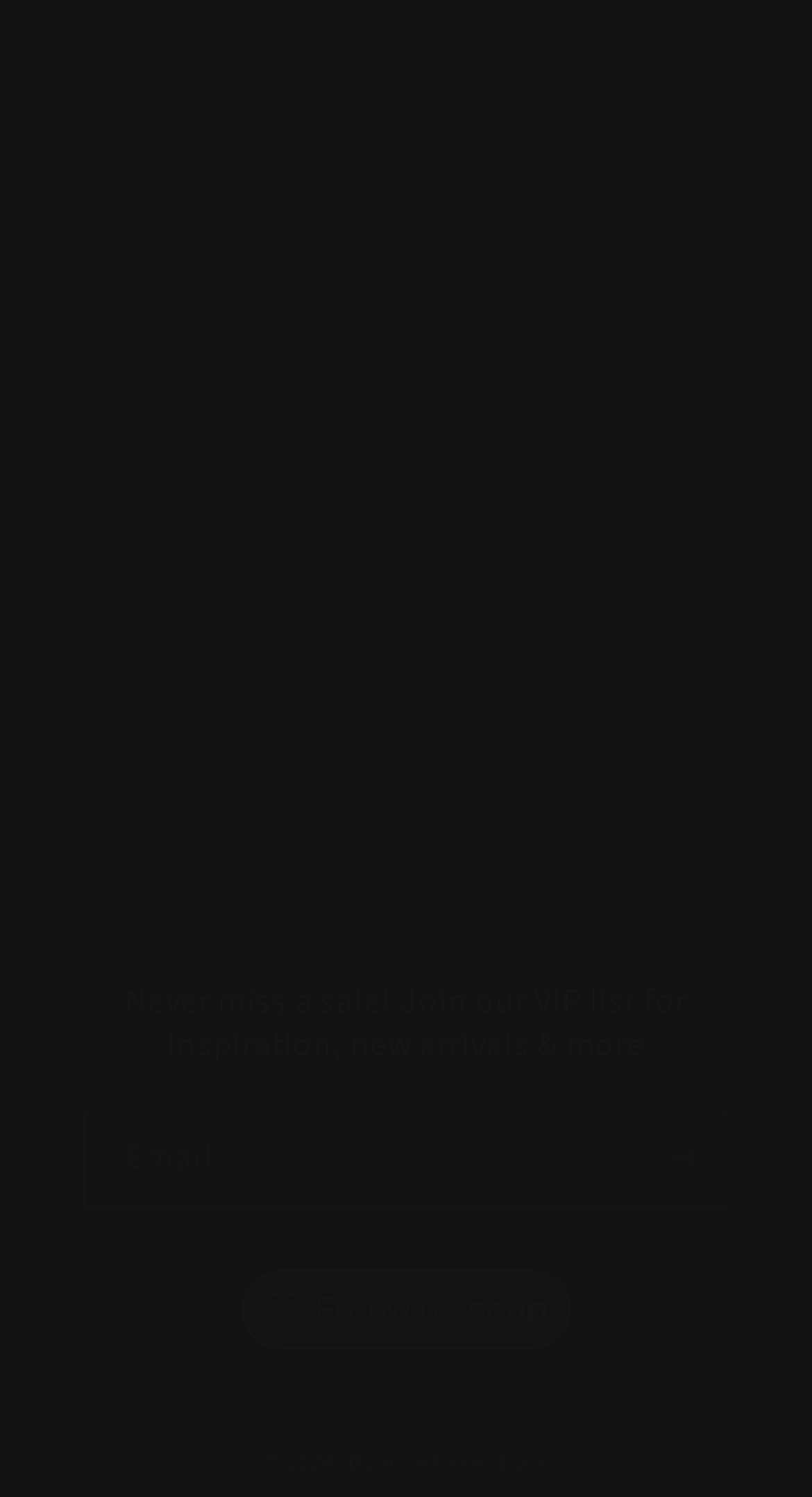What can users do to never miss a sale?
Please ensure your answer is as detailed and informative as possible.

The webpage has a heading that says 'Never miss a sale! Join our VIP list for inspiration, new arrivals & more', which suggests that users can join the VIP list to receive updates and never miss a sale.